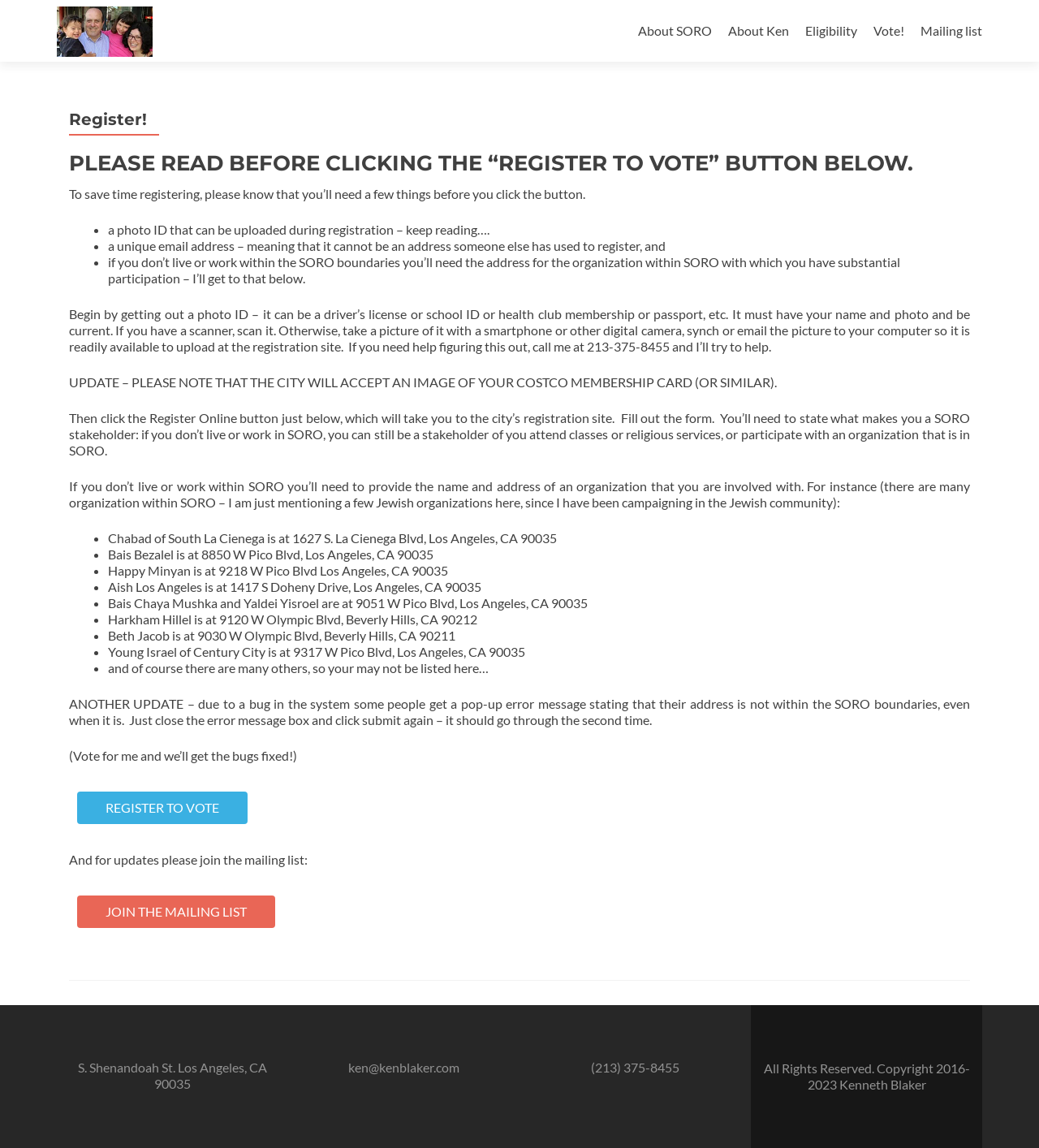Please provide a one-word or short phrase answer to the question:
What is the purpose of this webpage?

Register to vote